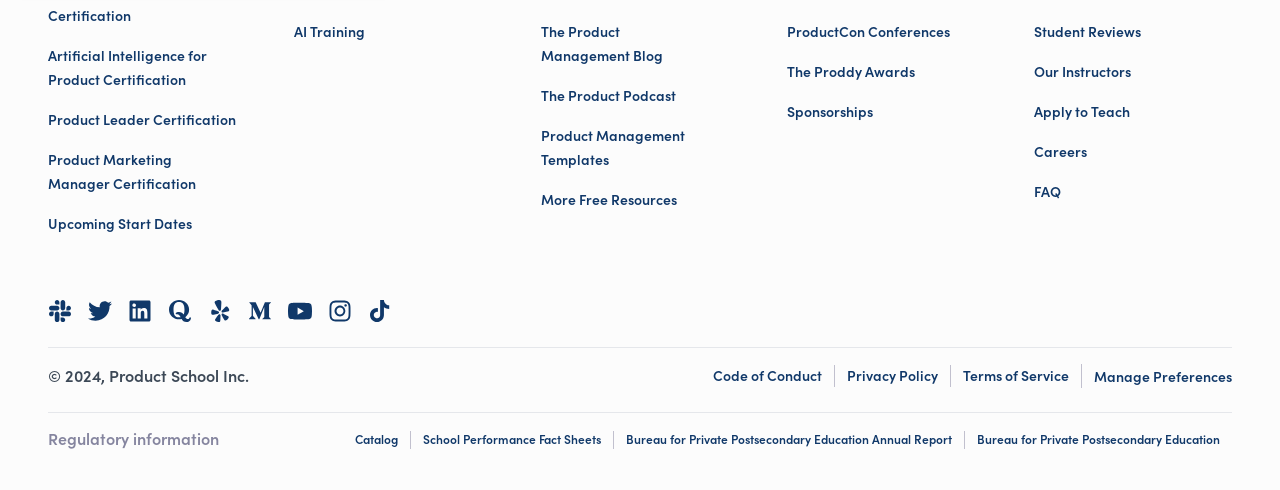What certifications are offered?
Using the information from the image, provide a comprehensive answer to the question.

Based on the links provided on the webpage, it appears that the website offers certifications in Artificial Intelligence for Product Certification, Product Leader Certification, and Product Marketing Manager Certification.